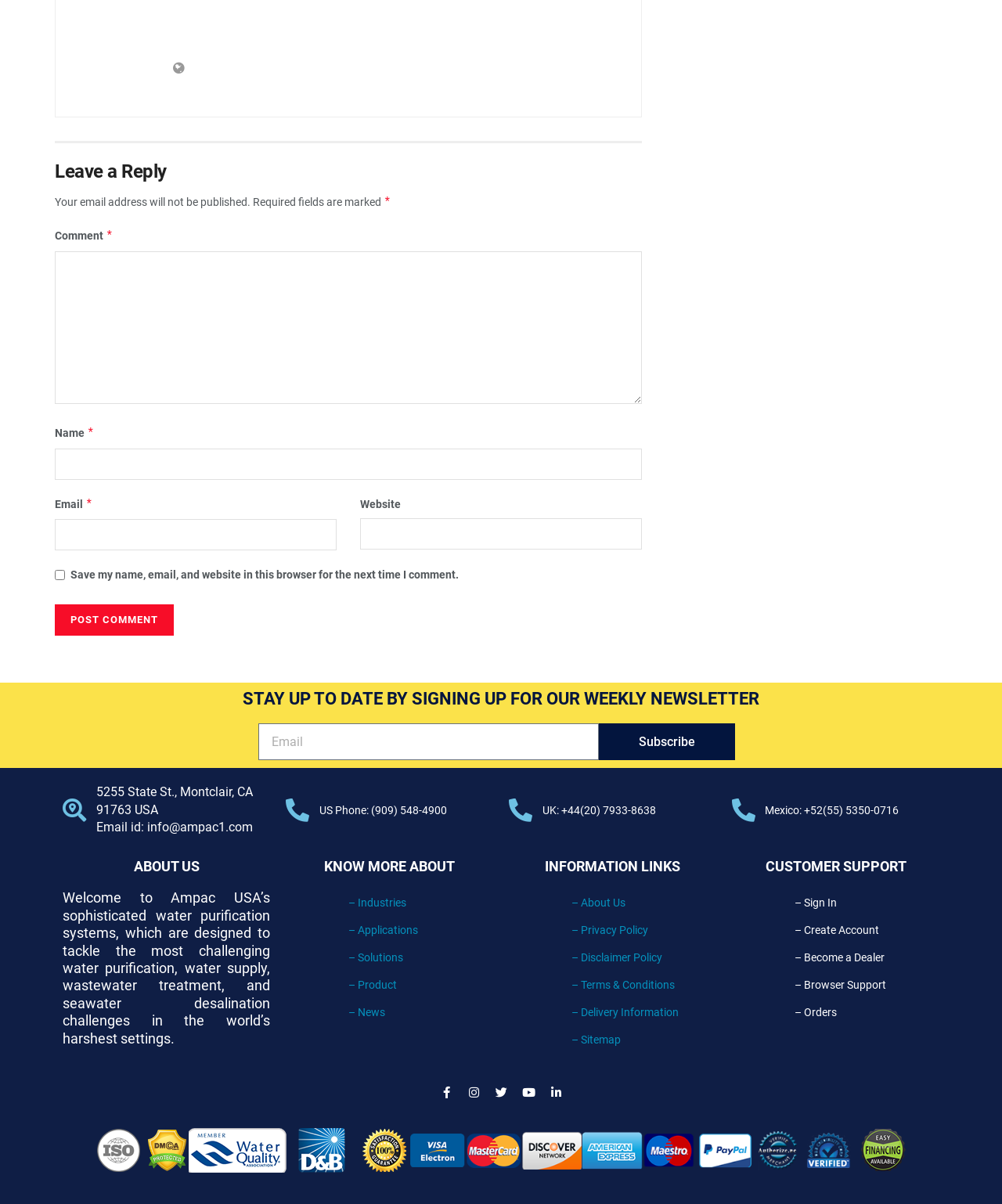What is the purpose of the text box labeled 'Comment'?
Provide a detailed and extensive answer to the question.

The text box labeled 'Comment' is required and has a label 'Comment', which implies that it is meant for users to leave a comment or a message.